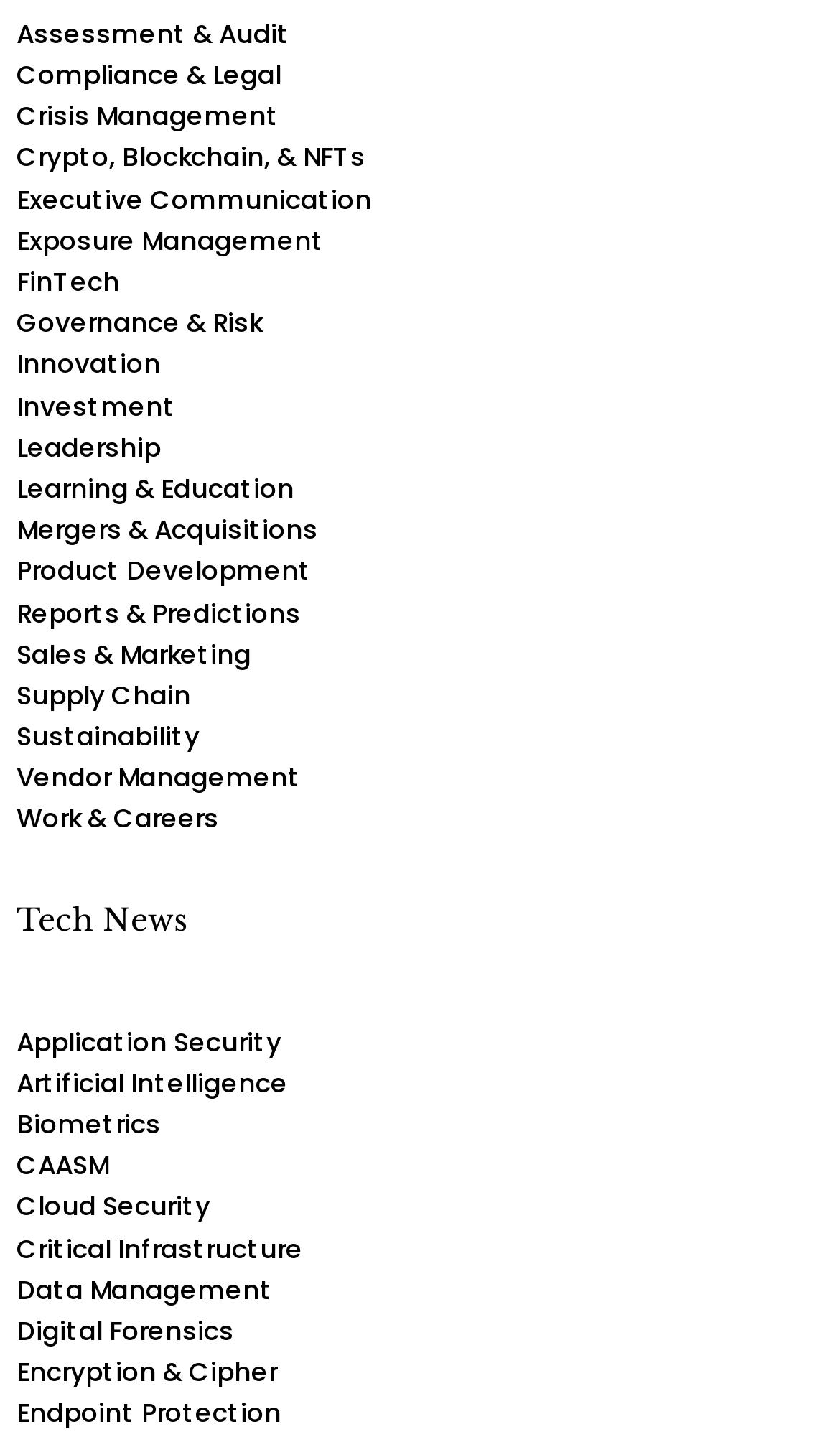What is the topic of the link located at the top-left corner of the webpage?
Answer the question with a single word or phrase derived from the image.

Assessment & Audit